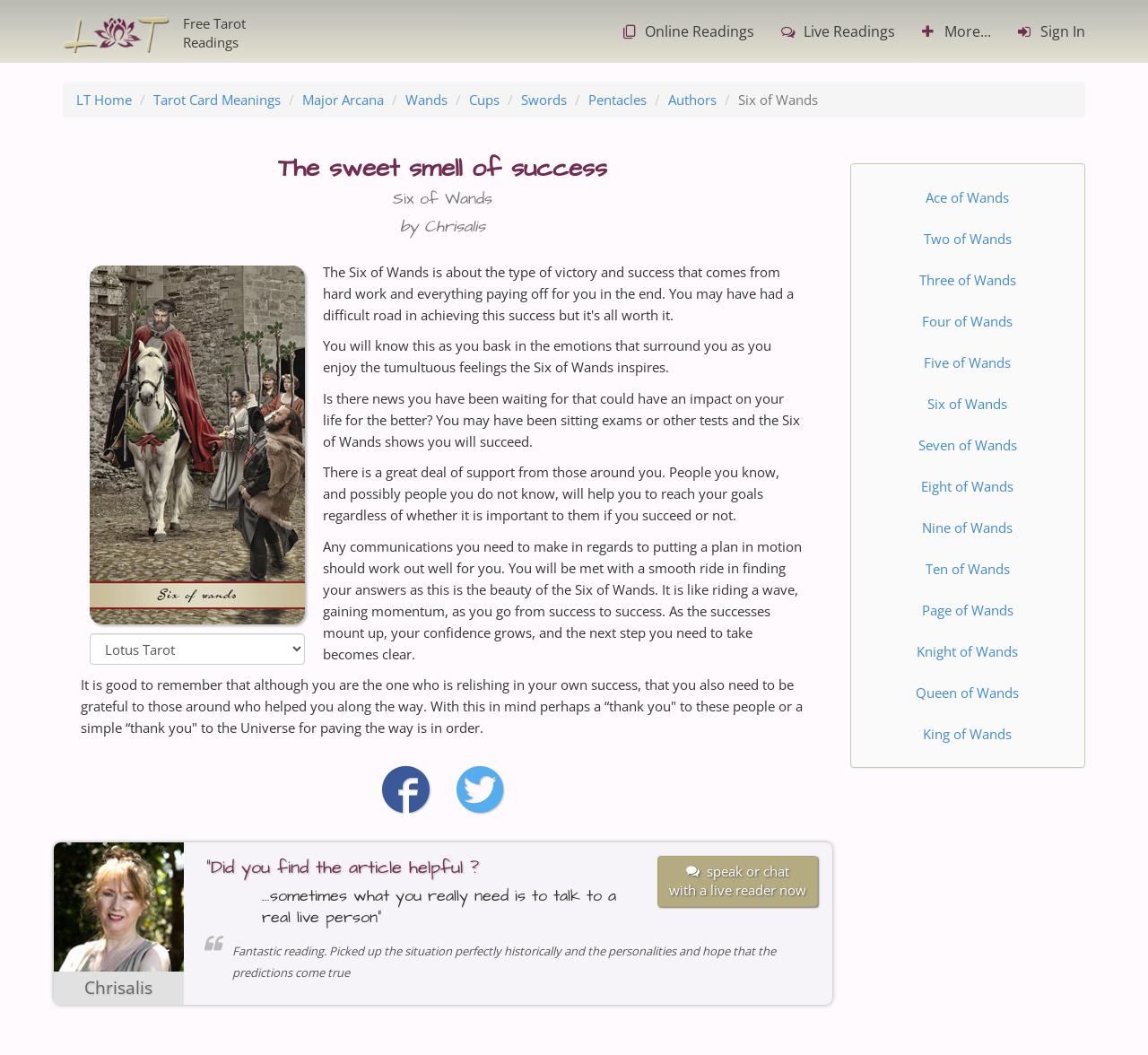How many paragraphs of text are there in the article?
Analyze the screenshot and provide a detailed answer to the question.

The answer can be found by counting the StaticText elements that contain the paragraphs of text, which are located below the image of the tarot card and above the links to other tarot cards.